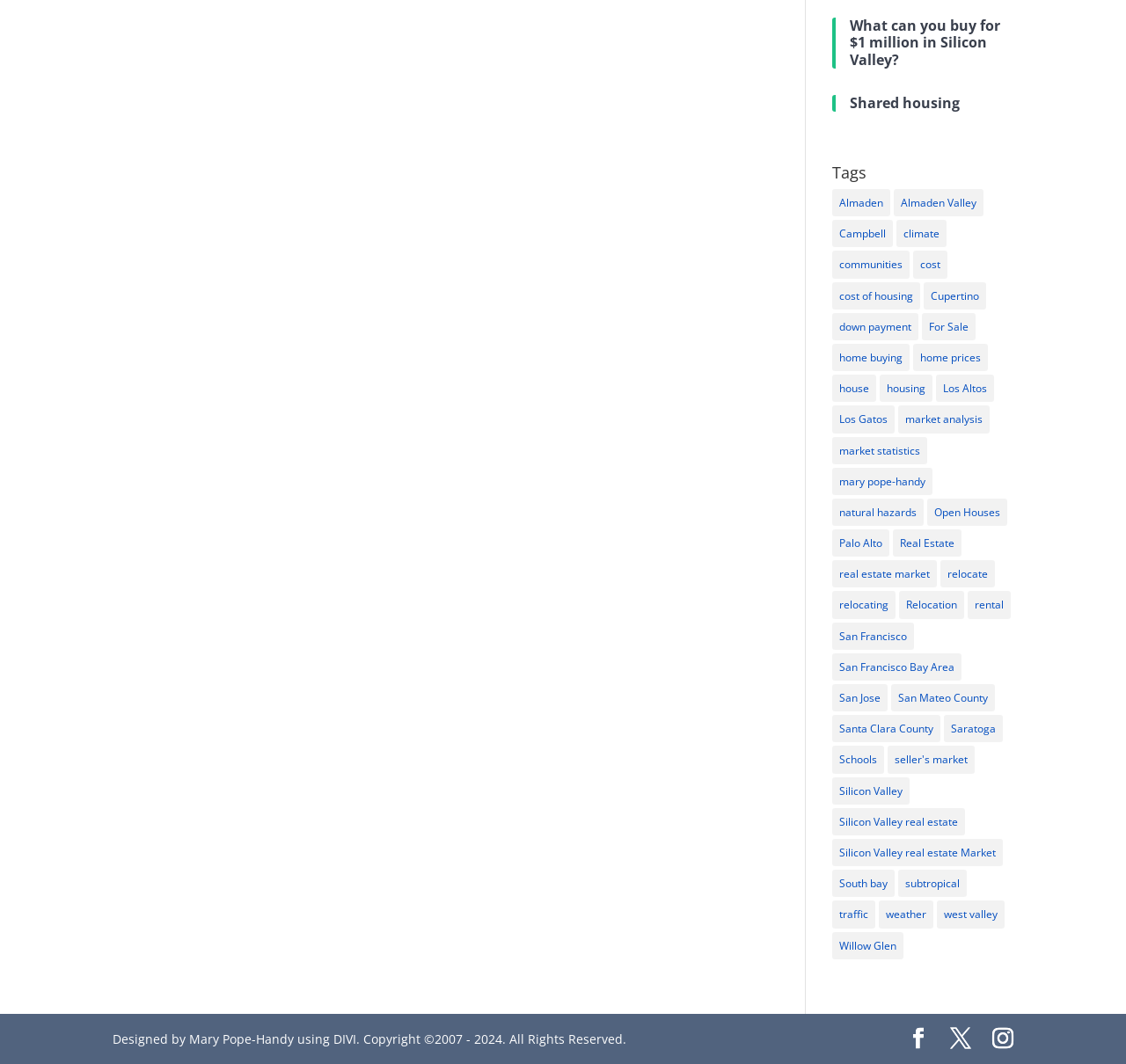Please respond in a single word or phrase: 
What is the name of the person who designed the webpage?

Mary Pope-Handy